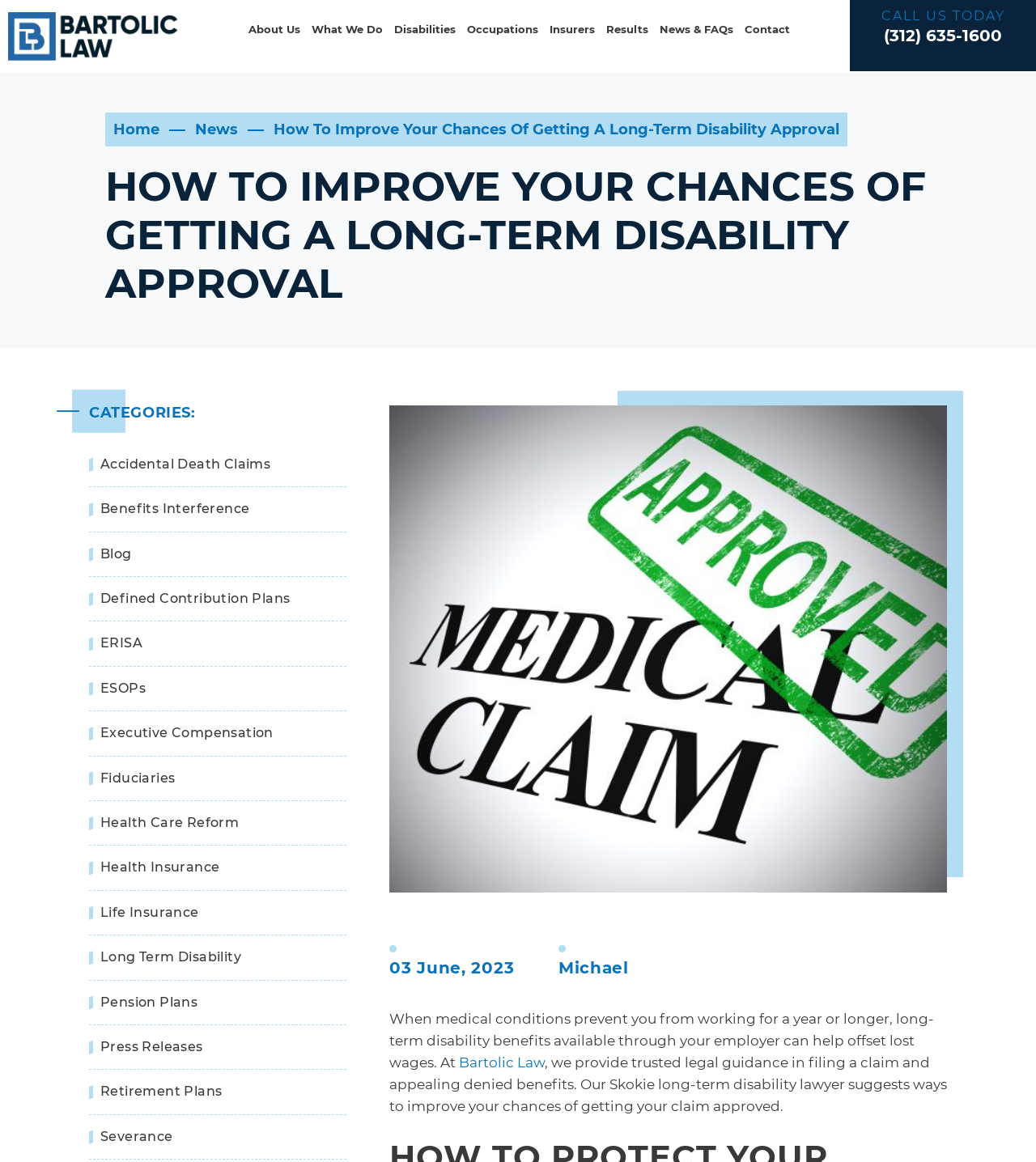Can you find and generate the webpage's heading?

HOW TO IMPROVE YOUR CHANCES OF GETTING A LONG-TERM DISABILITY APPROVAL